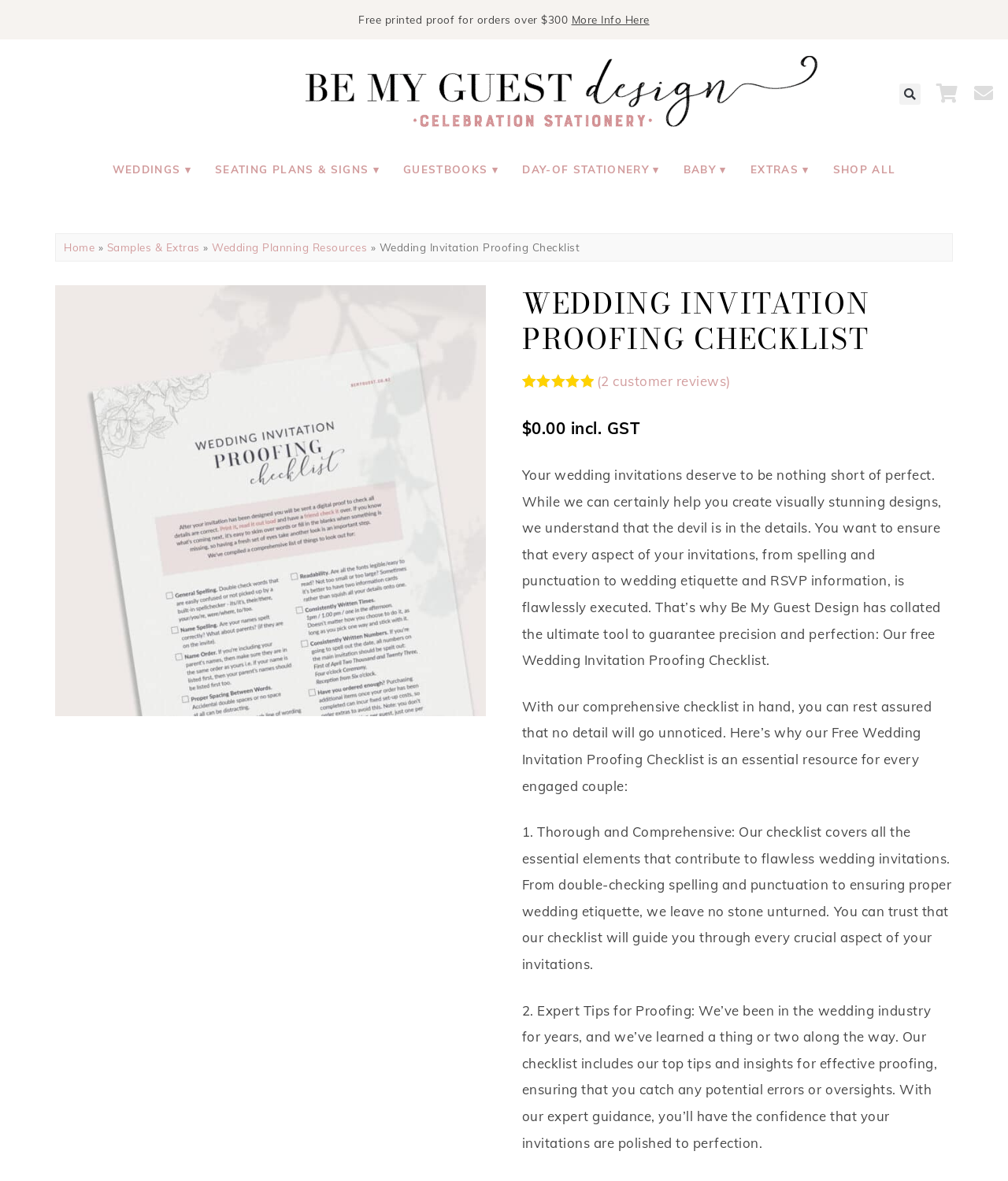Identify and provide the bounding box coordinates of the UI element described: "Seating Plans & Signs". The coordinates should be formatted as [left, top, right, bottom], with each number being a float between 0 and 1.

[0.202, 0.128, 0.388, 0.157]